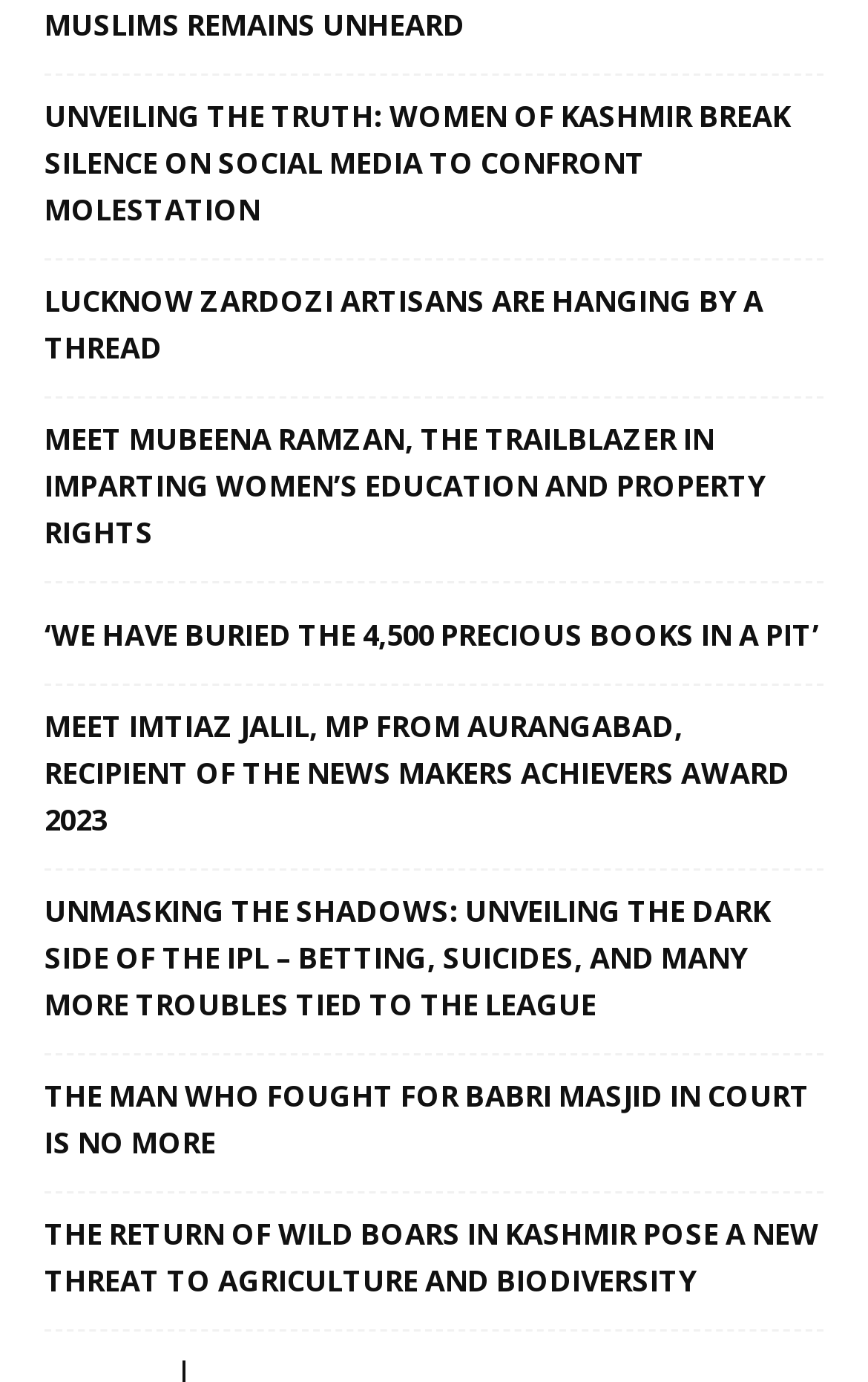Please pinpoint the bounding box coordinates for the region I should click to adhere to this instruction: "Explore the dark side of the IPL, including betting and suicides".

[0.051, 0.643, 0.949, 0.744]